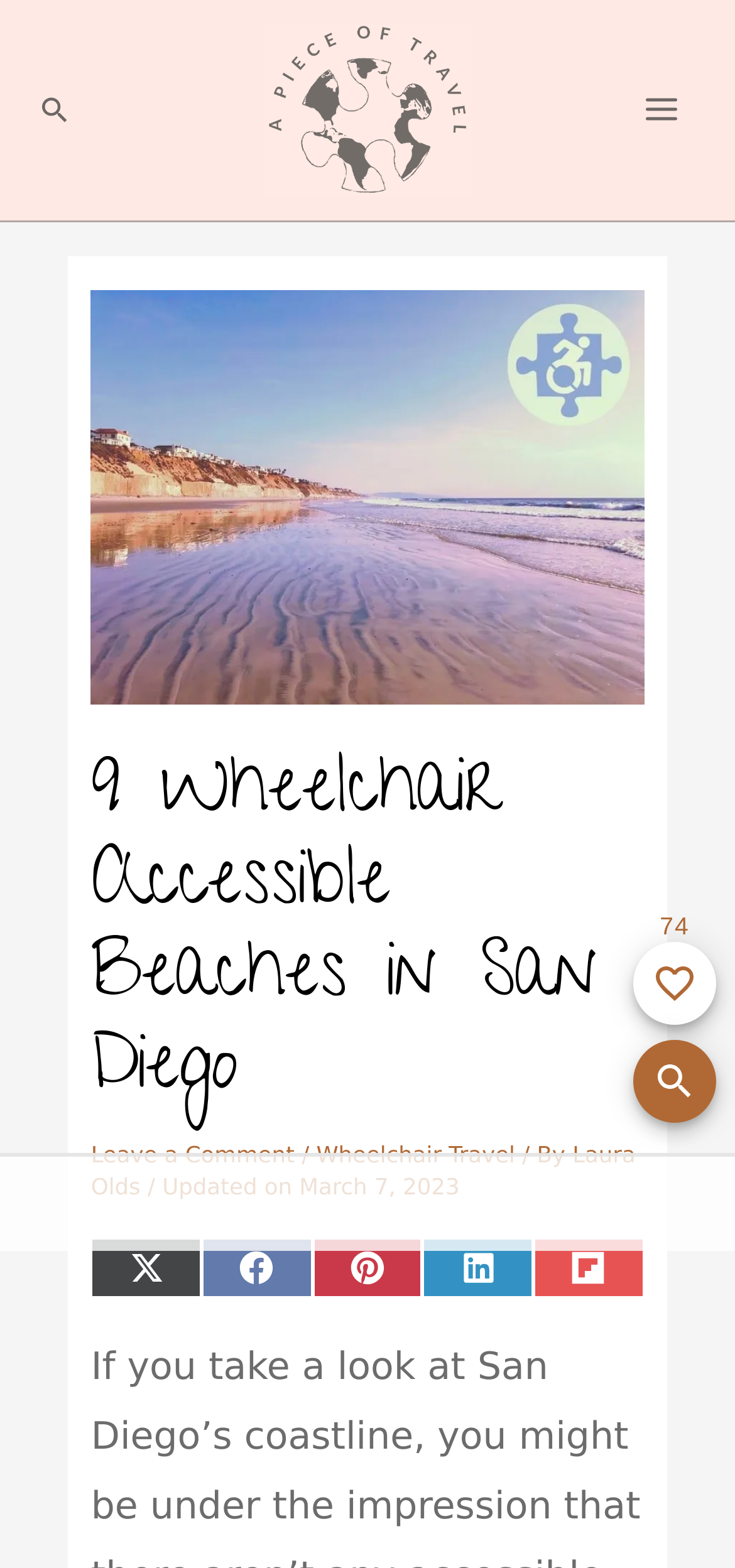Provide an in-depth caption for the contents of the webpage.

This webpage is a travel guide focused on wheelchair accessible beaches in San Diego, California. At the top left, there is a search icon link and a link to "A Piece of Travel" with an accompanying image. To the right of these links, there is a "MAIN MENU" button. 

Below the top section, there is a header area with a heading that reads "9 Wheelchair Accessible Beaches in San Diego". This heading is accompanied by links to "Leave a Comment", "Wheelchair Travel", and the author's name, "Laura Olds". There is also a date stamp indicating that the article was updated on March 7, 2023.

Underneath the header area, there are social media links to share the article on various platforms, including Twitter, Facebook, Pinterest, LinkedIn, and Flip It.

On the right side of the page, there is a section with a label indicating that the page has been favorited 74 times. Below this label, there are buttons to add or remove the page from favorites, as well as a sign-in button to ensure that favorites are not lost.

At the bottom of the page, there is an advertisement iframe and a generic element with the text "Powered by Slickstream" accompanied by an image.